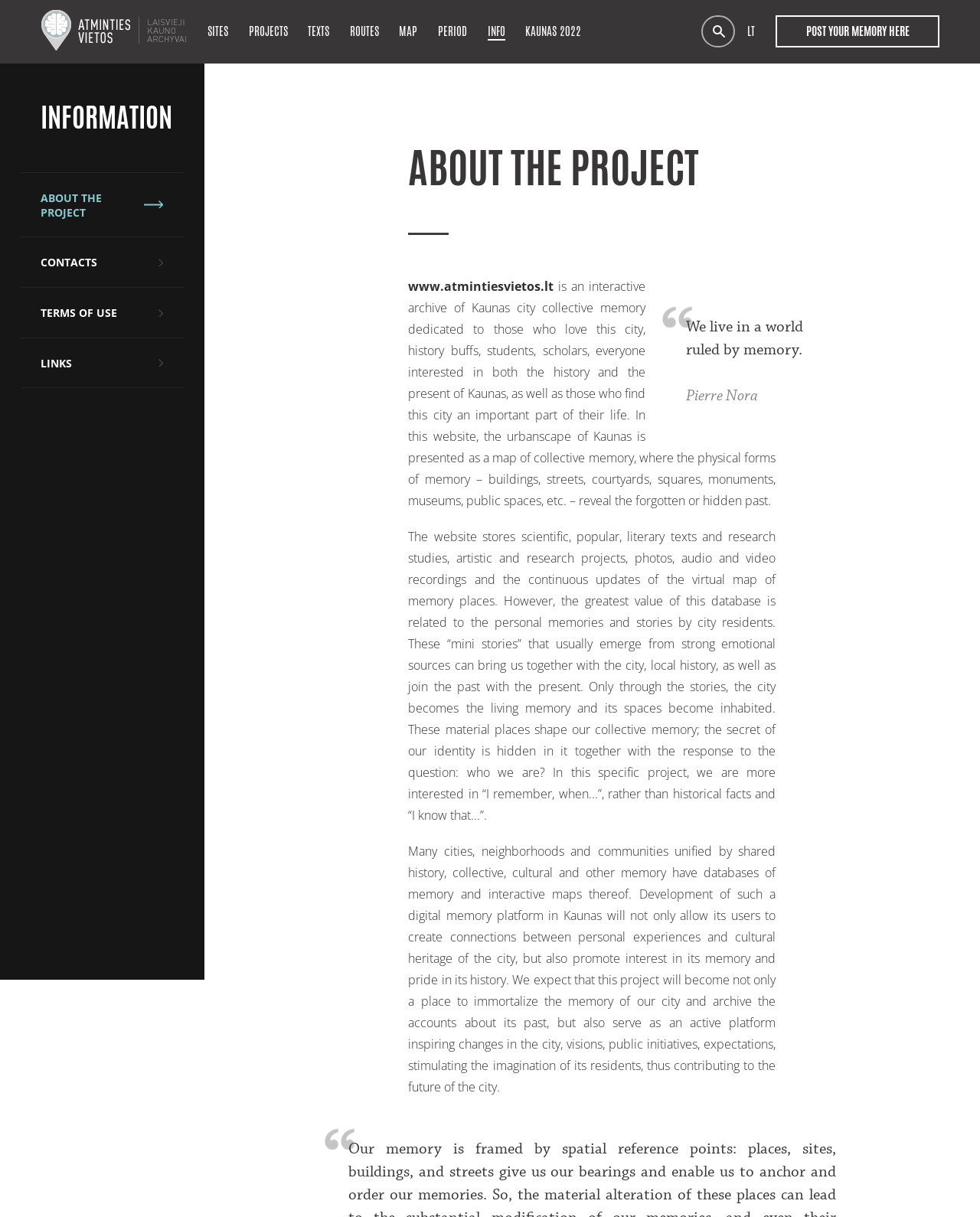Bounding box coordinates are specified in the format (top-left x, top-left y, bottom-right x, bottom-right y). All values are floating point numbers bounded between 0 and 1. Please provide the bounding box coordinate of the region this sentence describes: name="Search" placeholder="Search"

[0.716, 0.013, 0.75, 0.039]